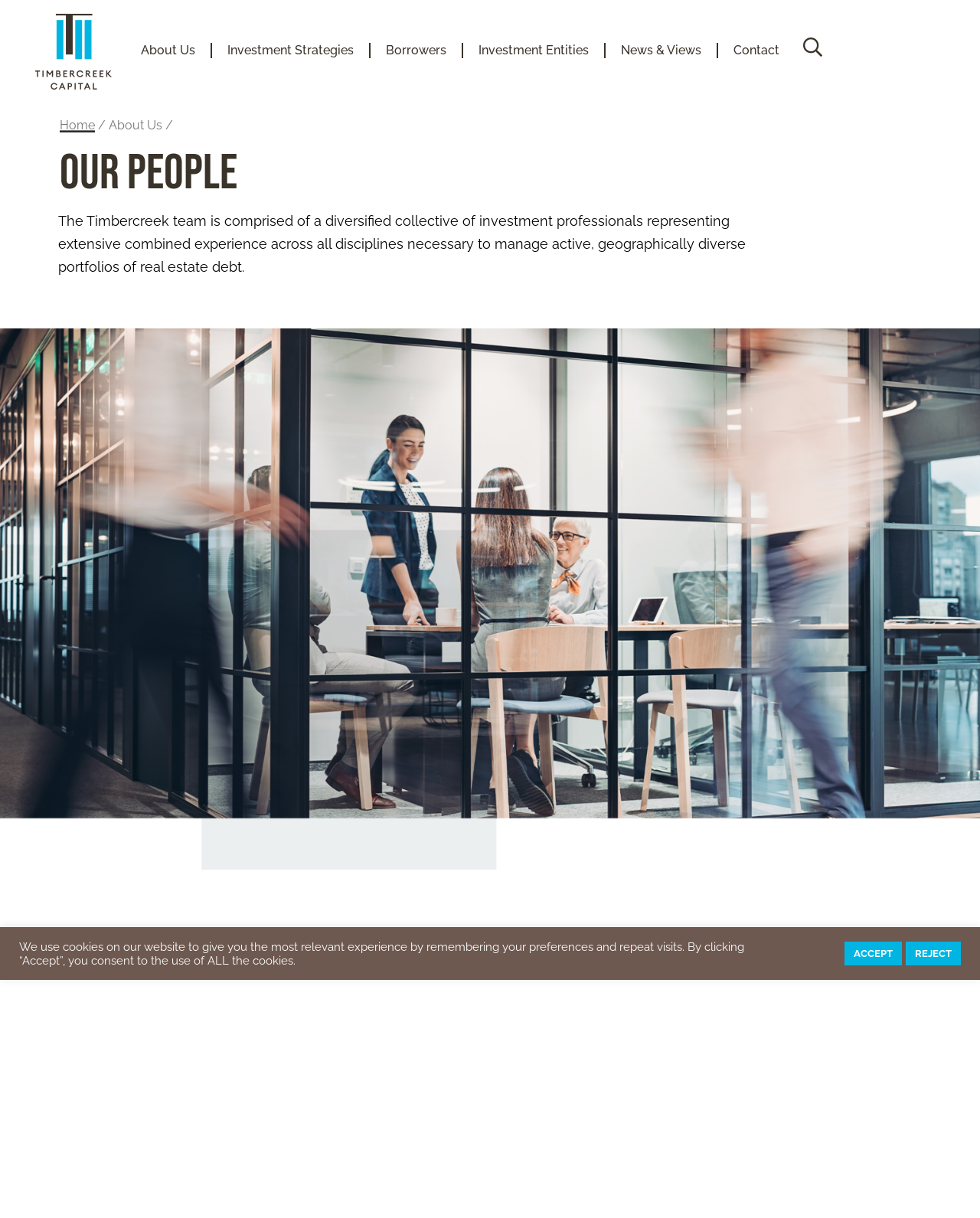Use a single word or phrase to answer the question:
What is the section title below the team description?

SENIOR LEADERSHIP TEAM